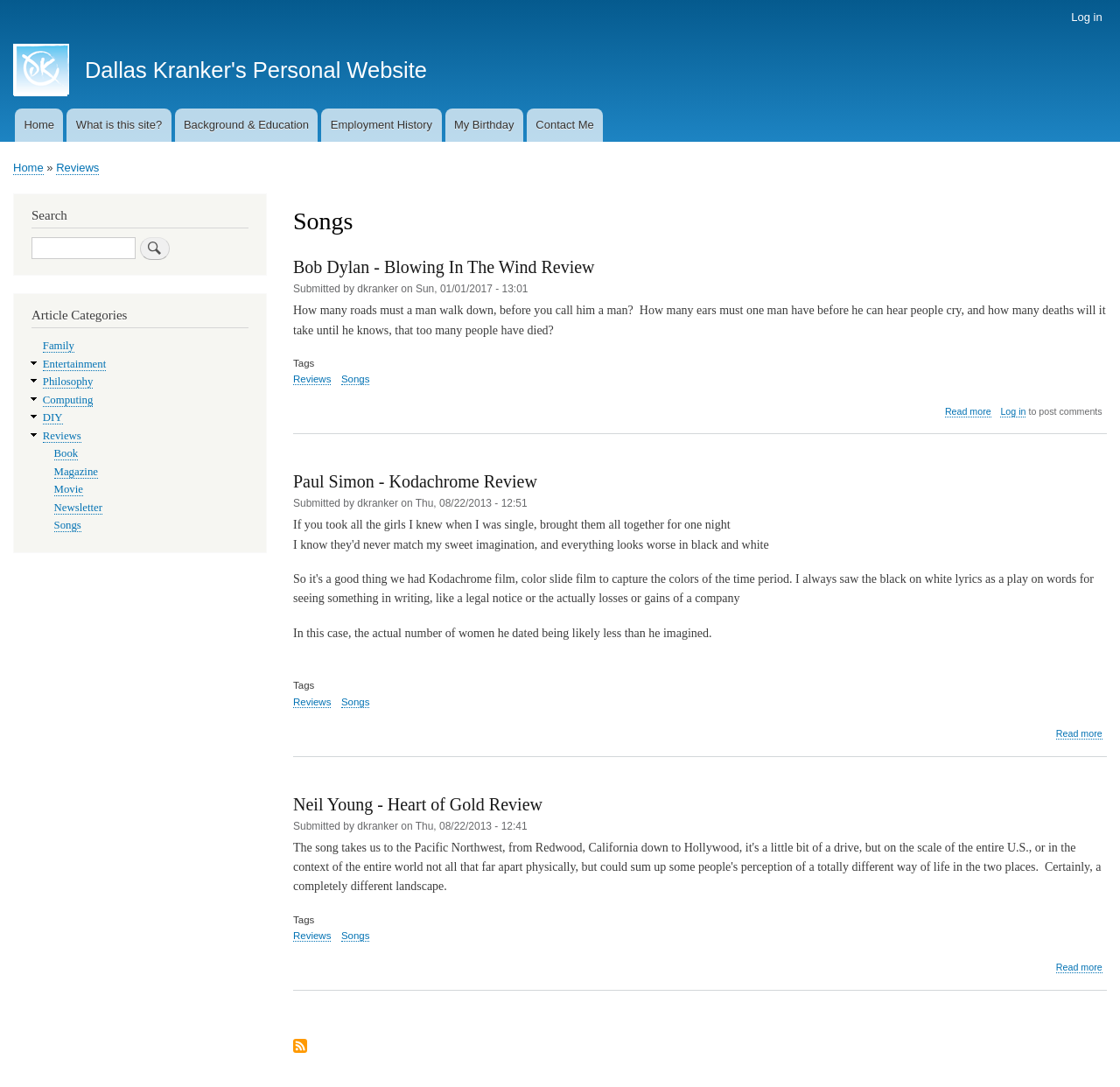Identify the bounding box coordinates of the clickable region to carry out the given instruction: "Go to Home page".

[0.012, 0.04, 0.062, 0.094]